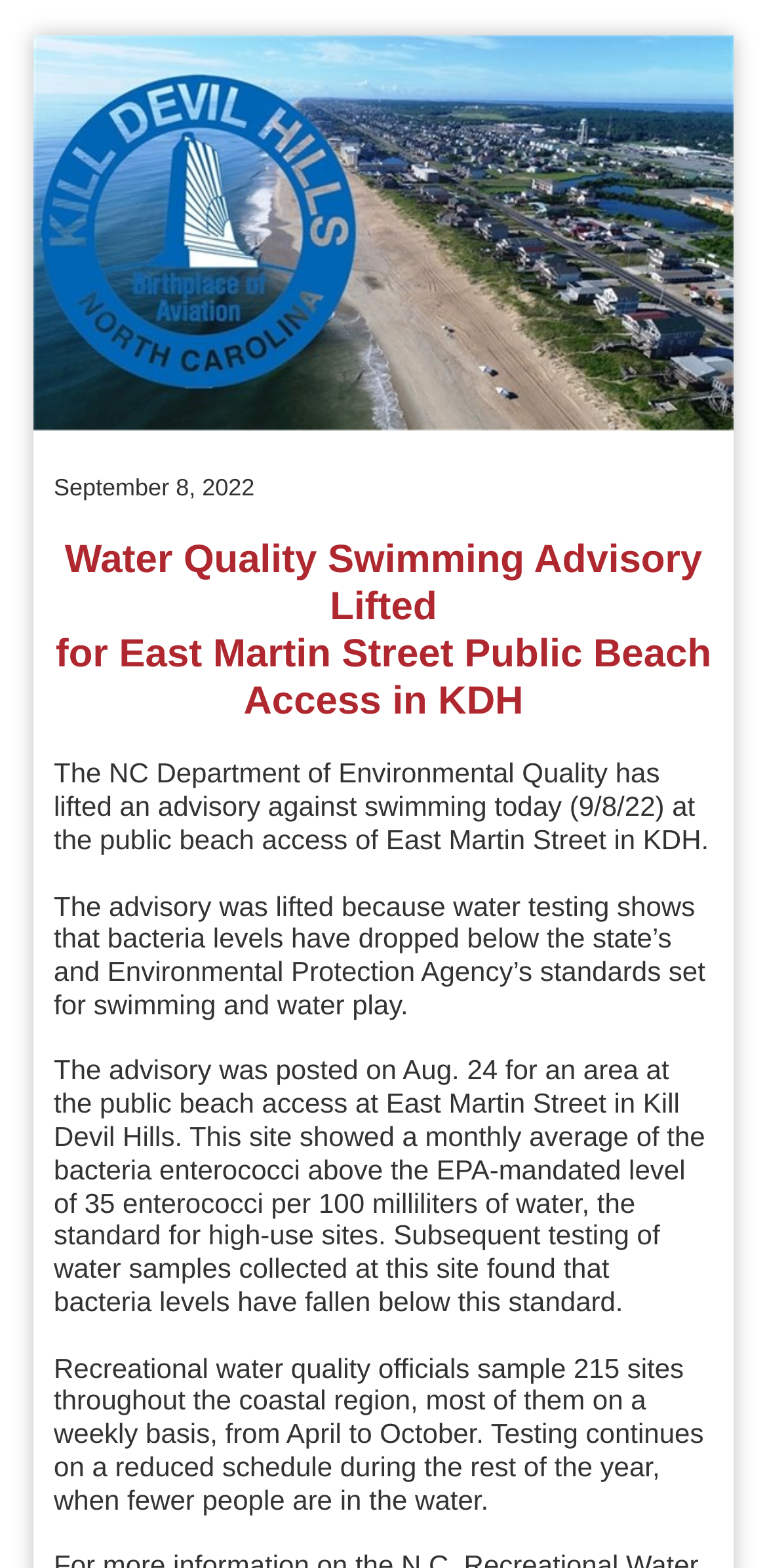Provide a one-word or one-phrase answer to the question:
What is the current status of the swimming advisory?

Lifted